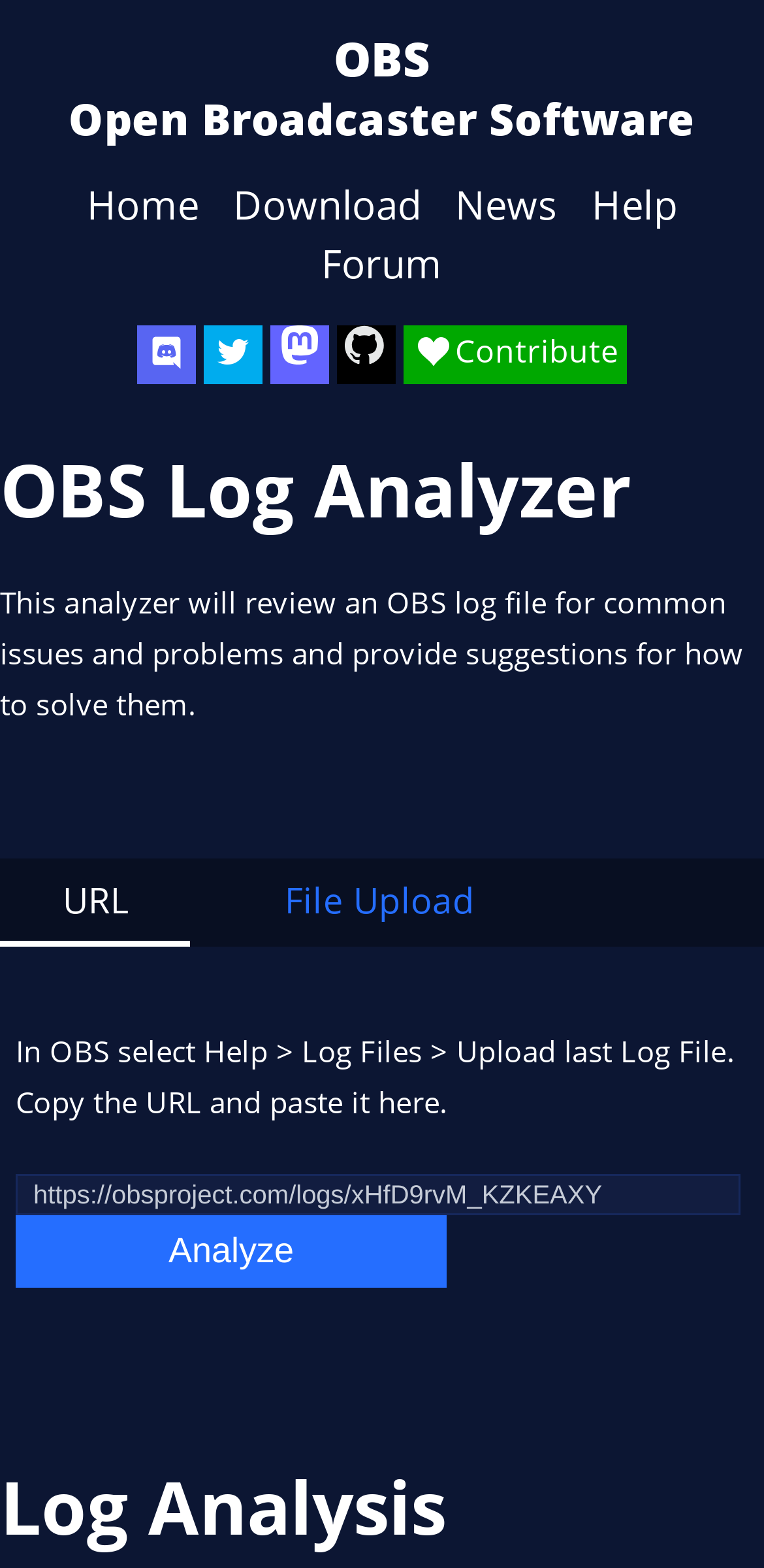Provide a one-word or short-phrase answer to the question:
How many social media links are available?

3